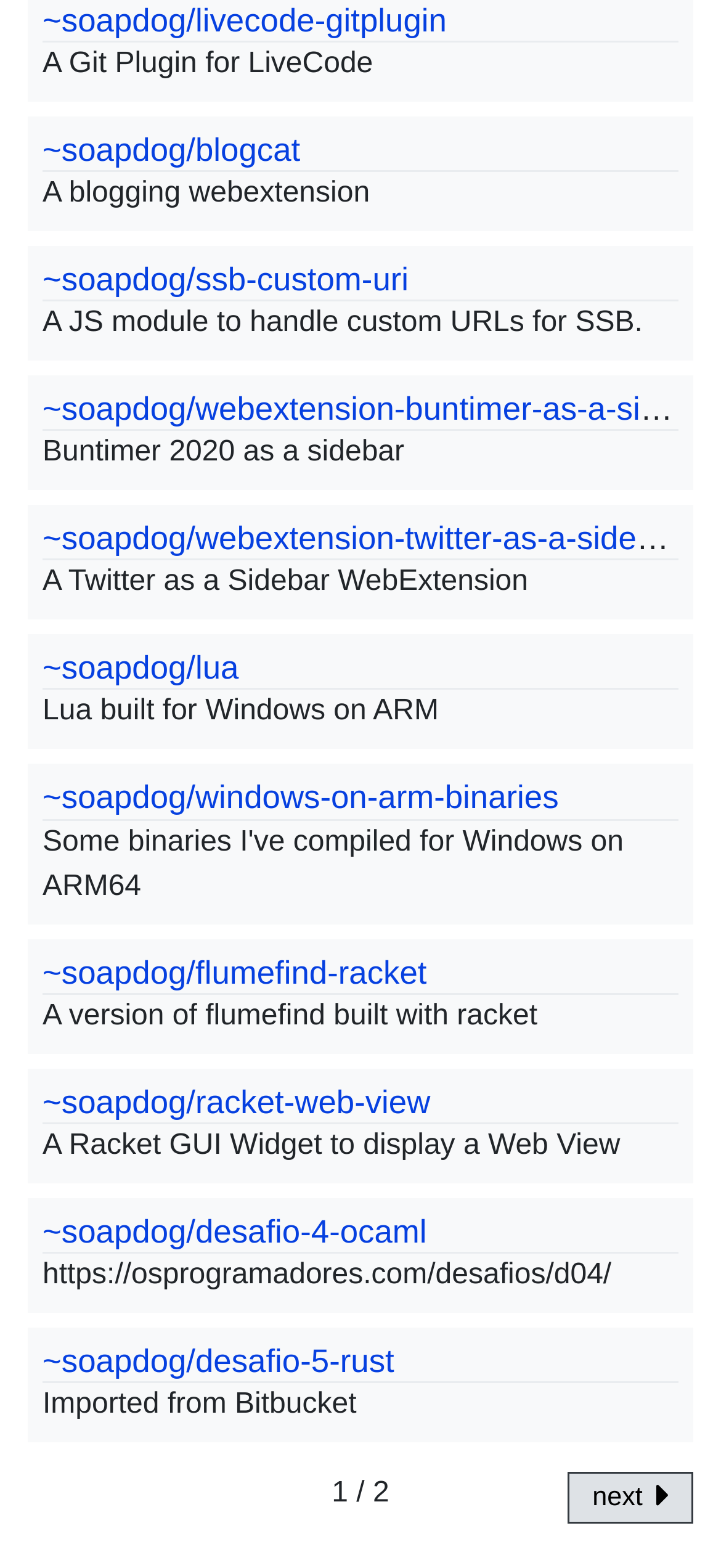Please specify the bounding box coordinates of the area that should be clicked to accomplish the following instruction: "Check out the Lua built for Windows on ARM page". The coordinates should consist of four float numbers between 0 and 1, i.e., [left, top, right, bottom].

[0.059, 0.414, 0.331, 0.438]